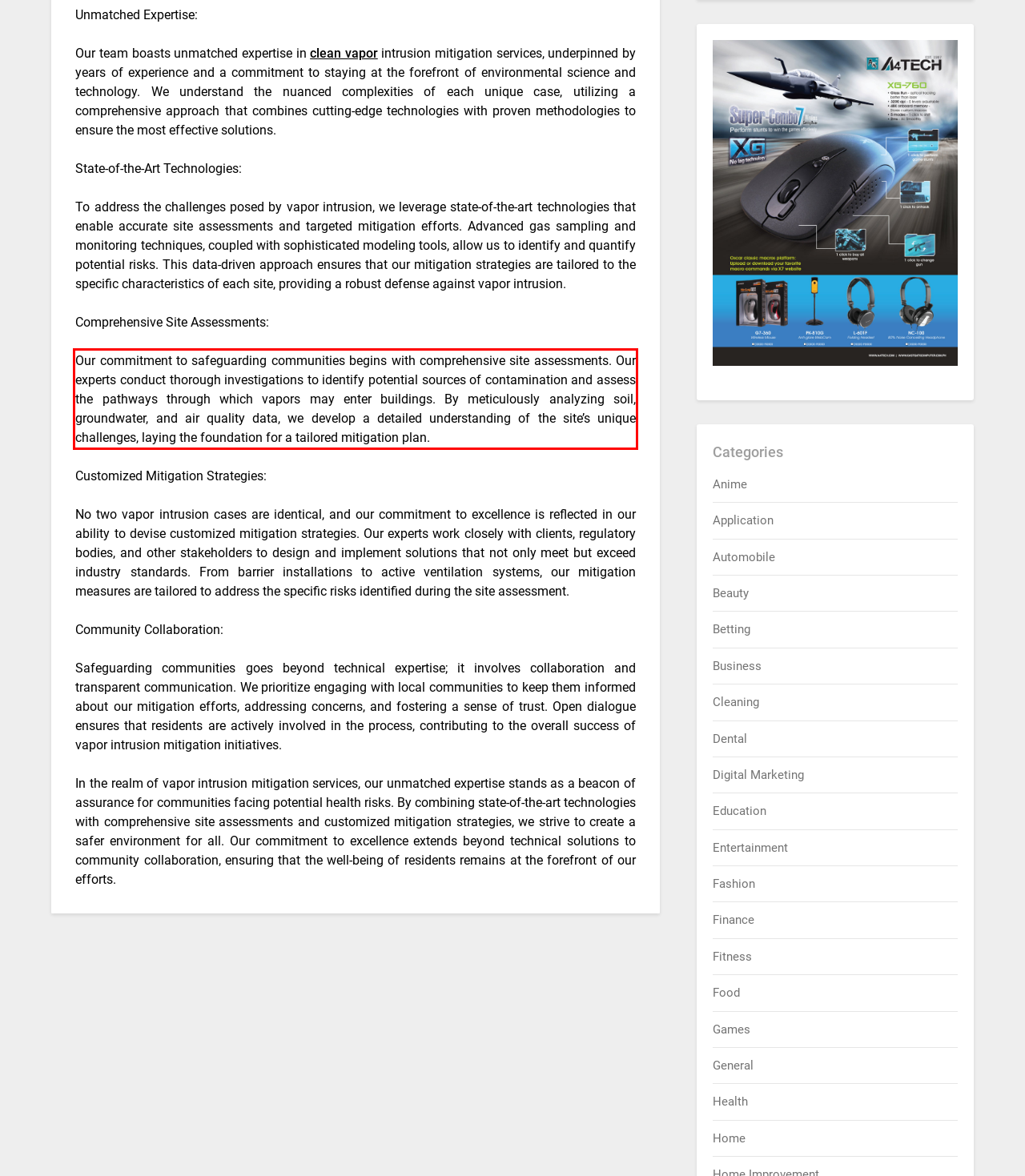Inspect the webpage screenshot that has a red bounding box and use OCR technology to read and display the text inside the red bounding box.

Our commitment to safeguarding communities begins with comprehensive site assessments. Our experts conduct thorough investigations to identify potential sources of contamination and assess the pathways through which vapors may enter buildings. By meticulously analyzing soil, groundwater, and air quality data, we develop a detailed understanding of the site’s unique challenges, laying the foundation for a tailored mitigation plan.